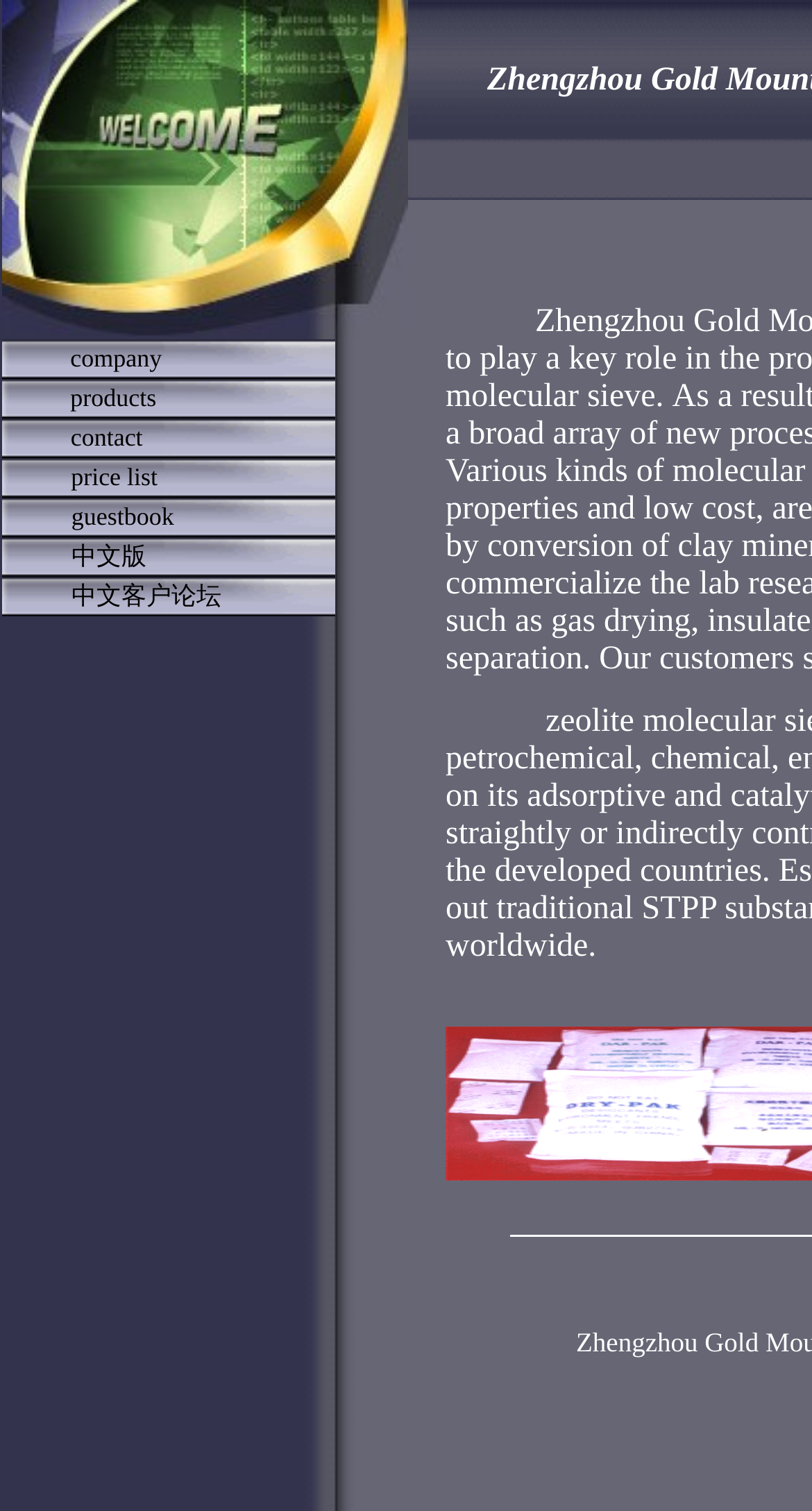What is the purpose of the image at the top?
Based on the visual, give a brief answer using one word or a short phrase.

Logo